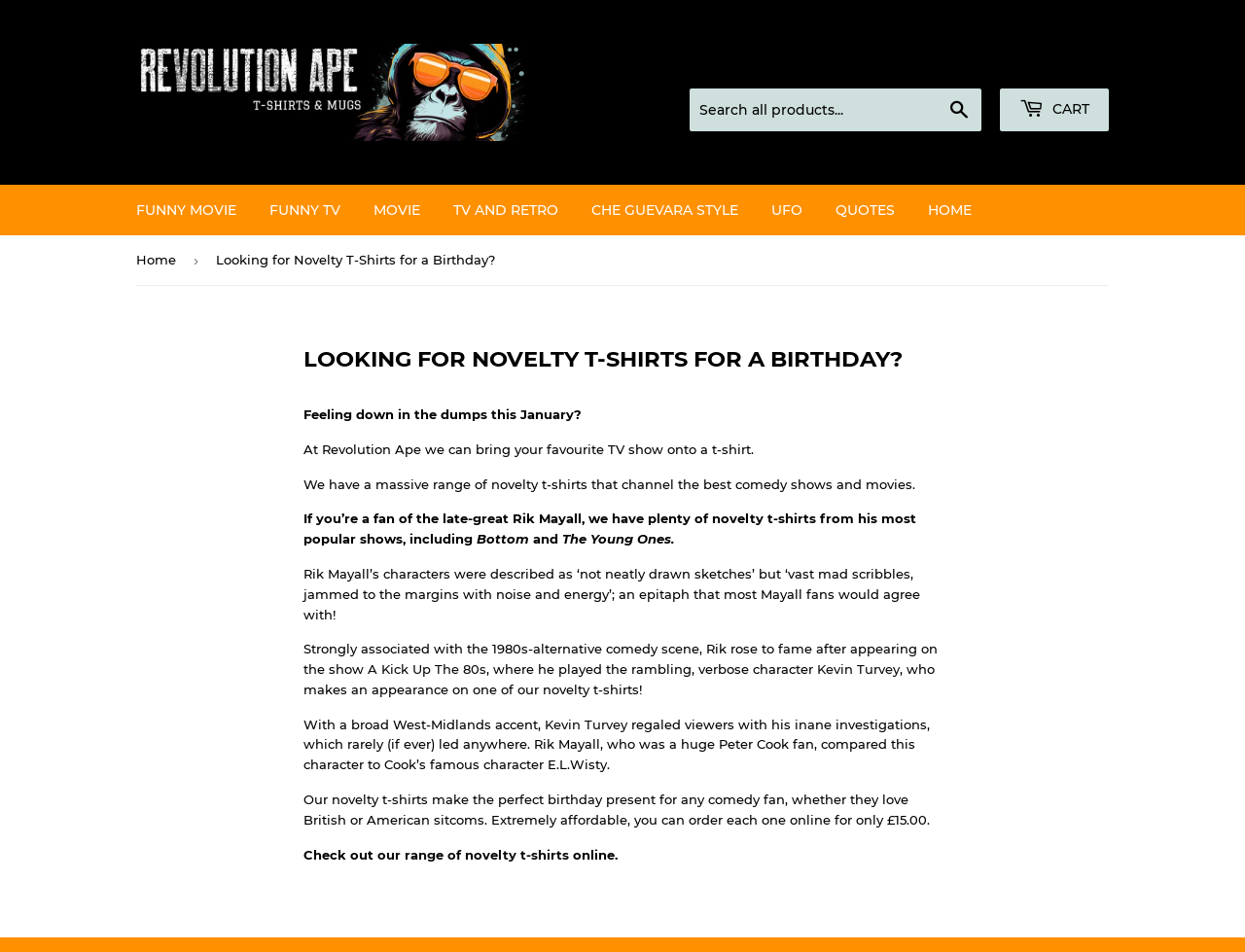Please find the bounding box for the following UI element description. Provide the coordinates in (top-left x, top-left y, bottom-right x, bottom-right y) format, with values between 0 and 1: Kevin Turvey

[0.437, 0.752, 0.504, 0.769]